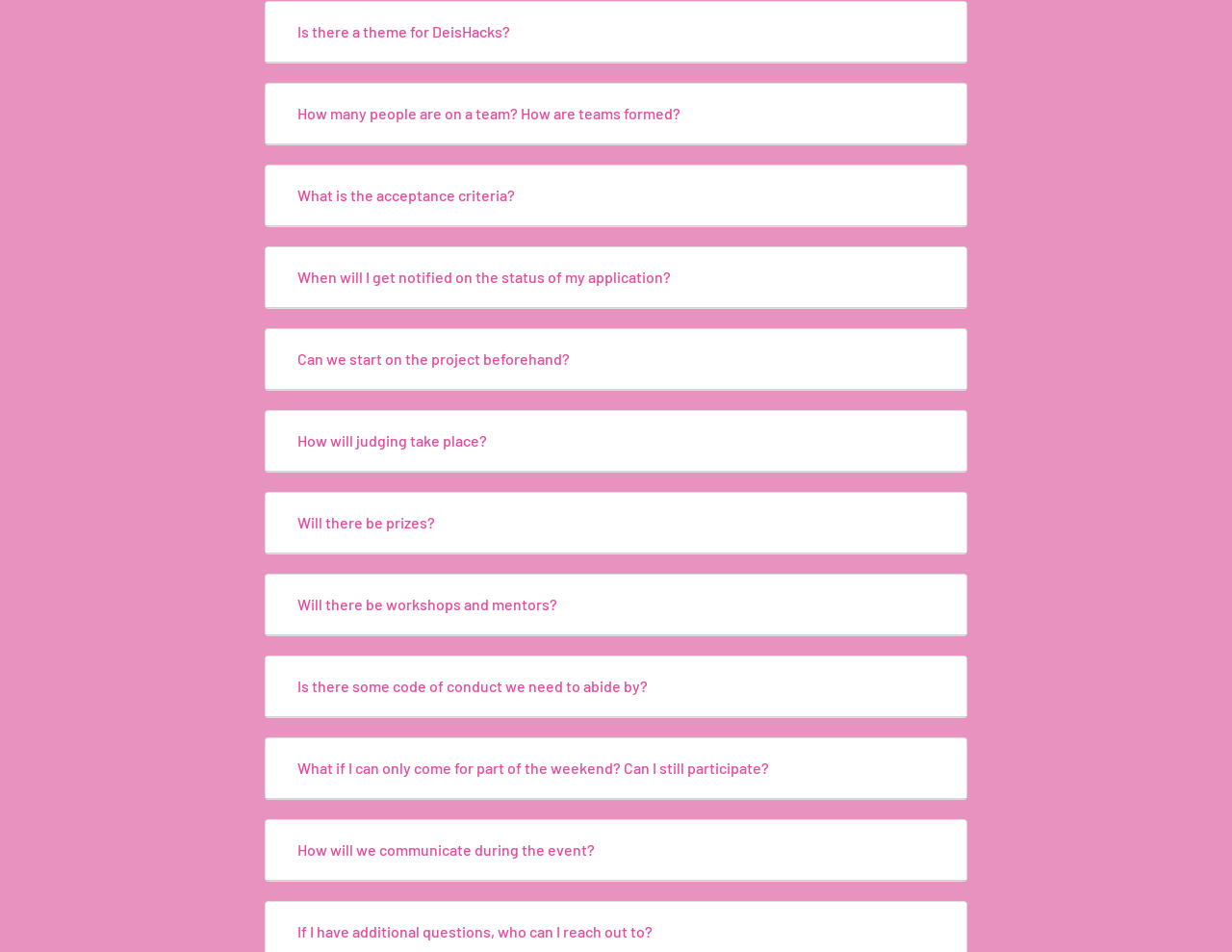How many questions are answered on this webpage?
Refer to the image and provide a one-word or short phrase answer.

13